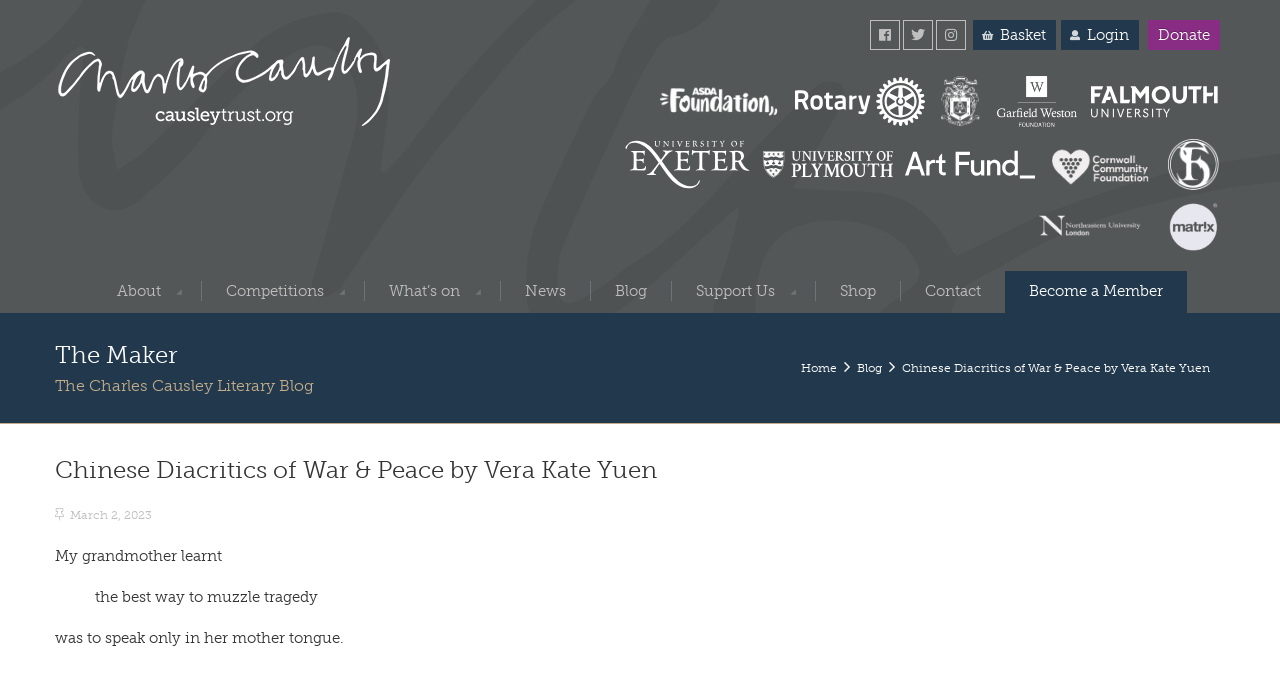Please find the bounding box coordinates for the clickable element needed to perform this instruction: "Go to the About page".

[0.073, 0.412, 0.157, 0.441]